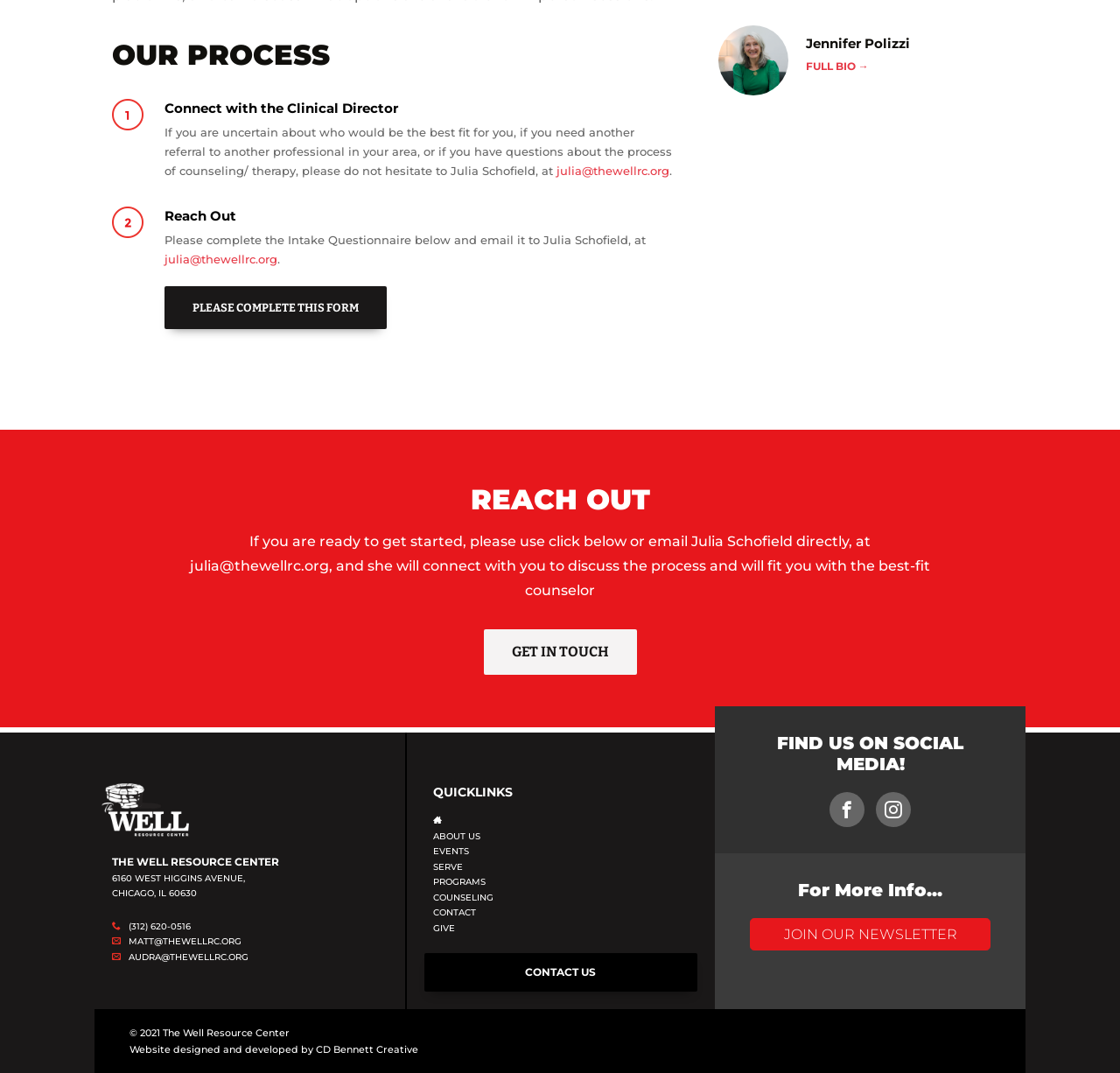Please identify the bounding box coordinates of the area that needs to be clicked to follow this instruction: "Click on 'GET IN TOUCH'".

[0.432, 0.587, 0.568, 0.629]